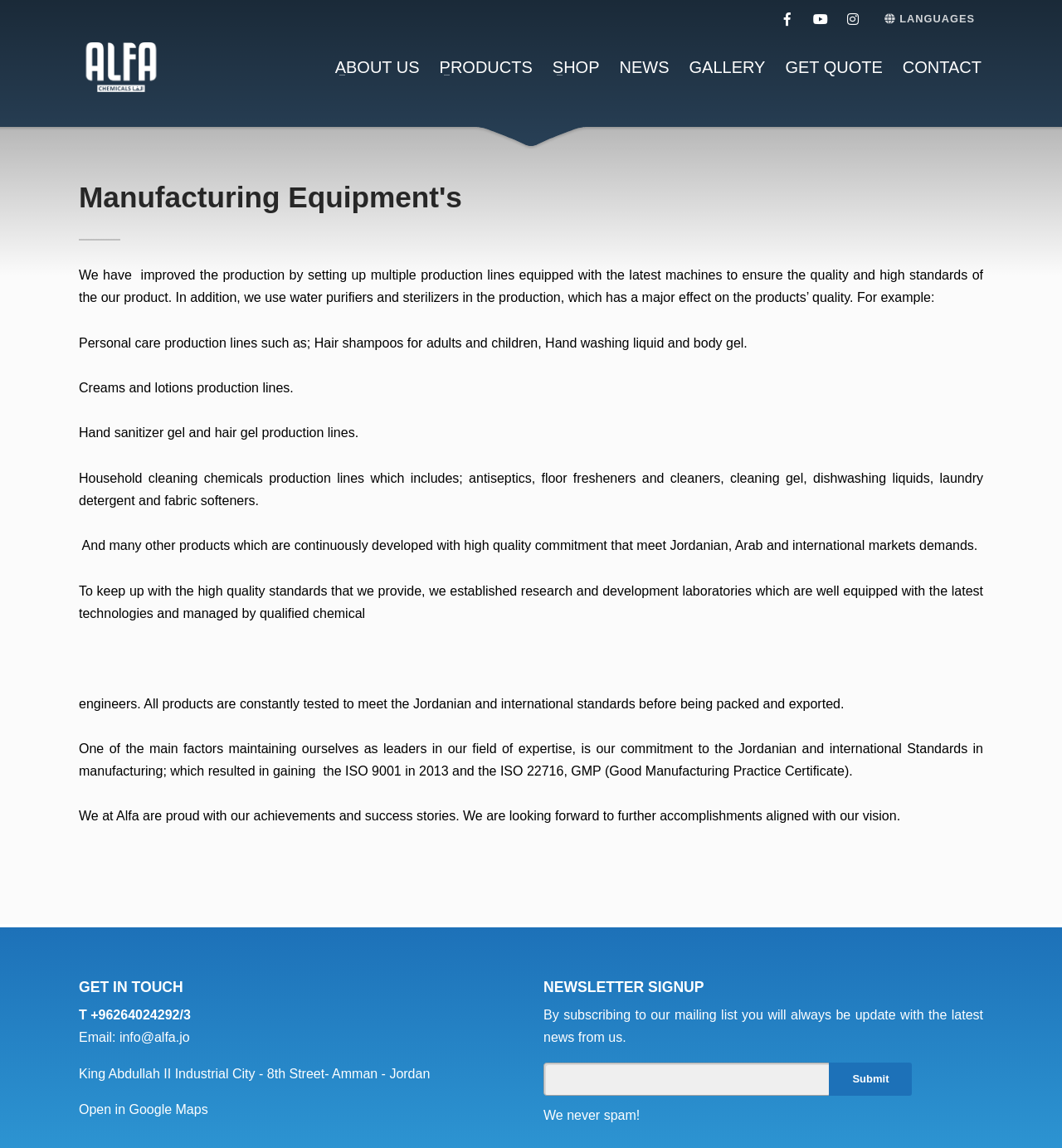Pinpoint the bounding box coordinates of the element you need to click to execute the following instruction: "Click the ABOUT US link". The bounding box should be represented by four float numbers between 0 and 1, in the format [left, top, right, bottom].

[0.306, 0.049, 0.404, 0.068]